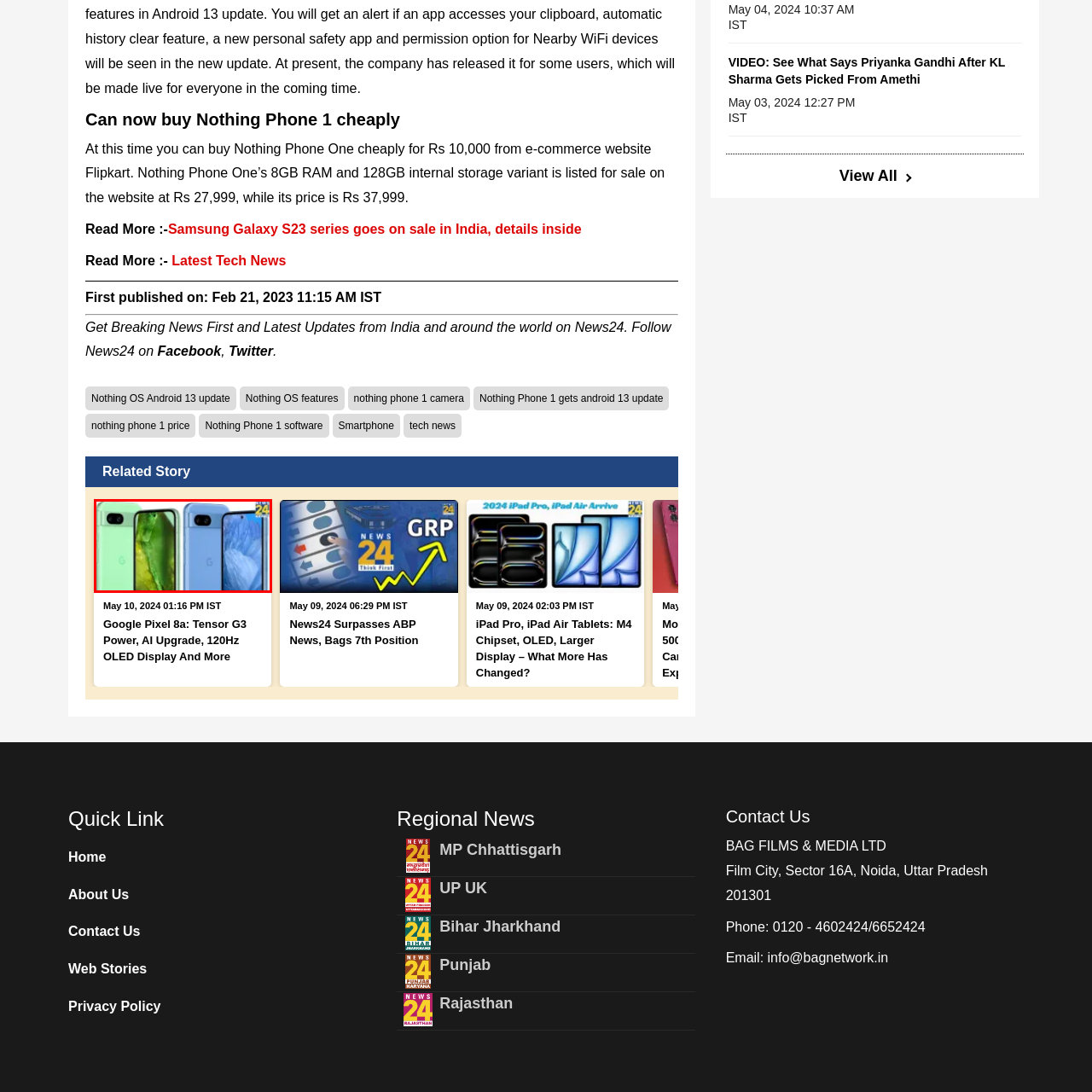What is the source of the information?  
Observe the image highlighted by the red bounding box and supply a detailed response derived from the visual information in the image.

The logo for News24 is superimposed in the top right corner of the image, indicating the source of the information about the Google Pixel 8a.